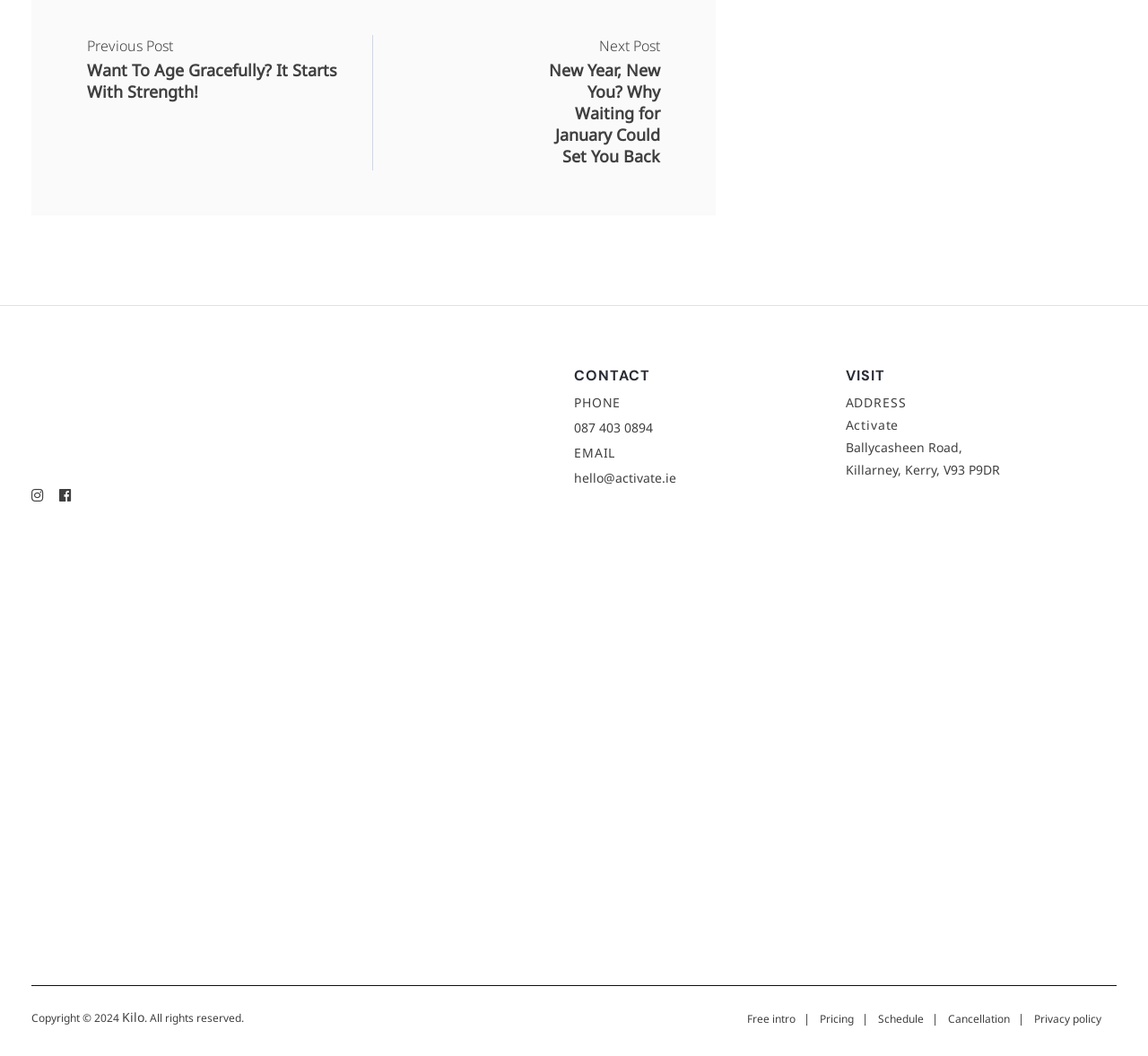Find the bounding box coordinates of the element's region that should be clicked in order to follow the given instruction: "Visit the address". The coordinates should consist of four float numbers between 0 and 1, i.e., [left, top, right, bottom].

[0.736, 0.392, 0.973, 0.455]